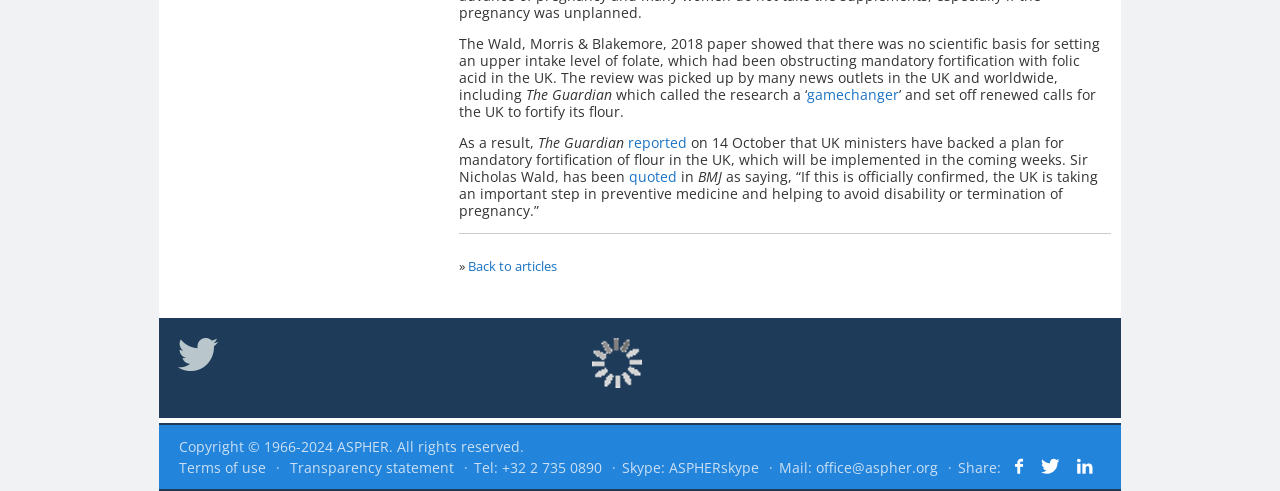Analyze the image and deliver a detailed answer to the question: Who is quoted in the article?

The article quotes Sir Nicholas Wald, as mentioned in the StaticText element with ID 316, where he is saying that the UK is taking an important step in preventive medicine and helping to avoid disability or termination of pregnancy.